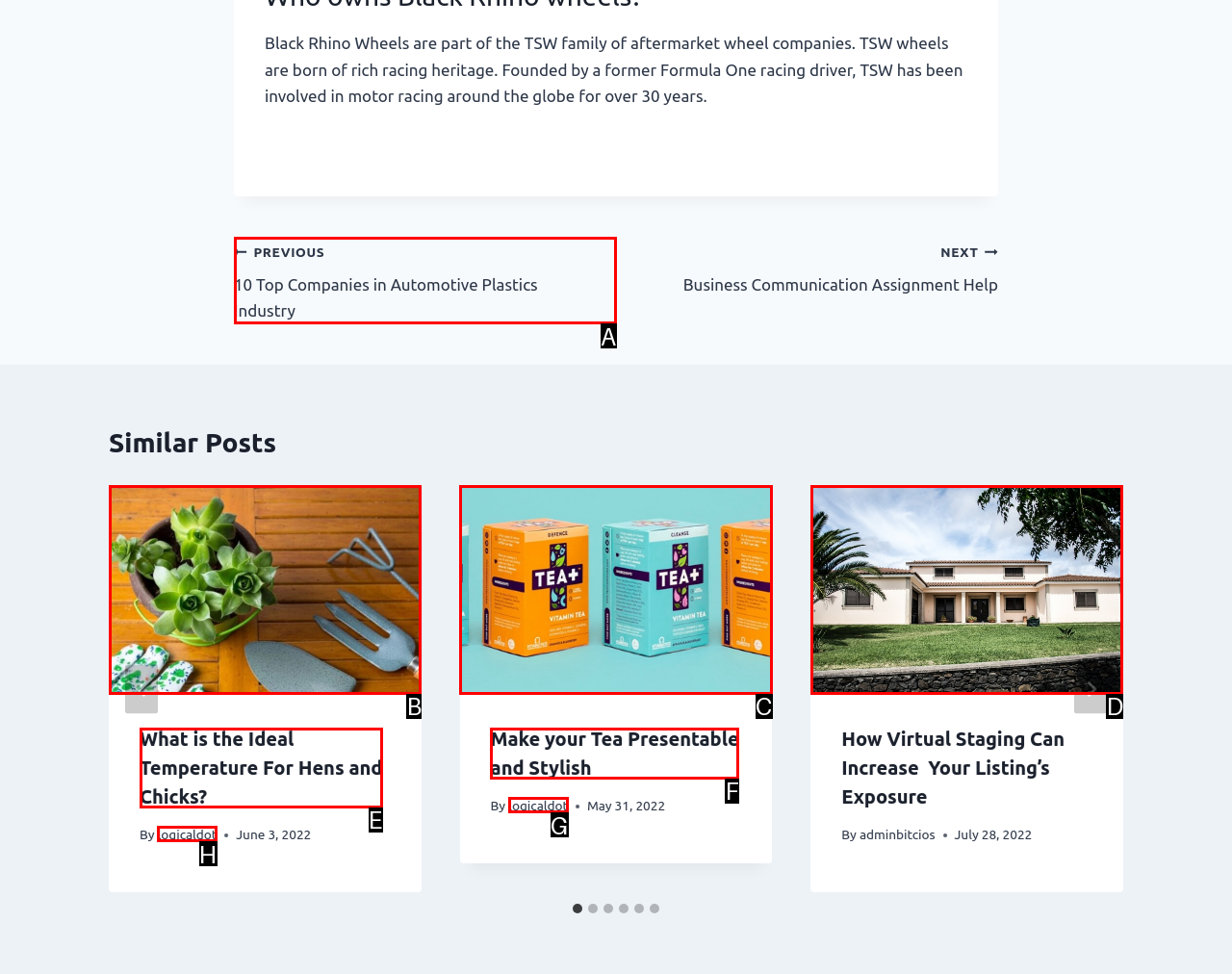Identify the HTML element that corresponds to the description: logicaldot Provide the letter of the matching option directly from the choices.

G